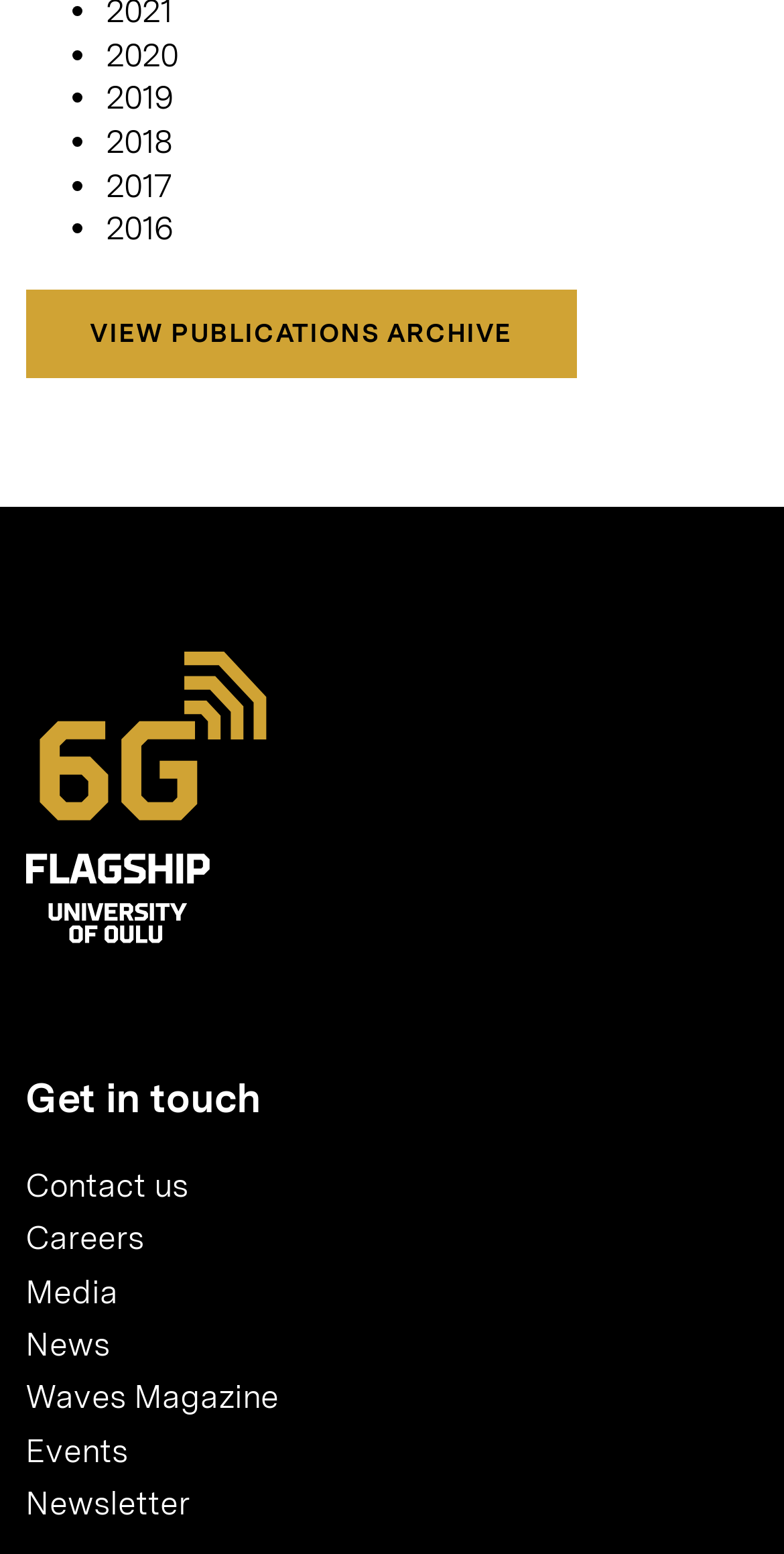Based on the element description: "2016", identify the UI element and provide its bounding box coordinates. Use four float numbers between 0 and 1, [left, top, right, bottom].

[0.135, 0.135, 0.223, 0.159]